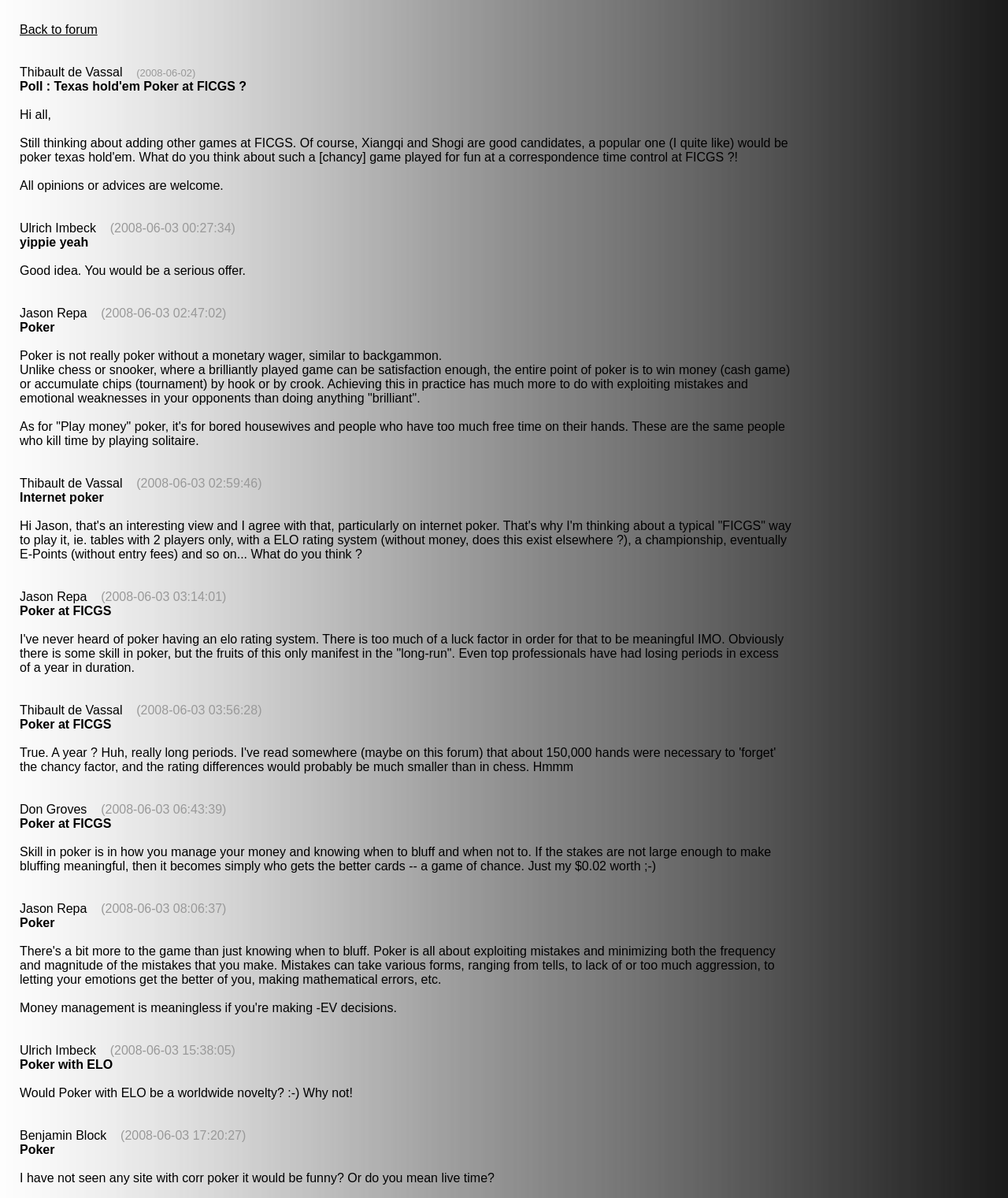Provide a thorough description of this webpage.

This webpage is a forum discussion about Texas Hold'em Poker at FICGS. At the top, there is a link to "Back to forum" on the left side, followed by the title "Poll-Texas-holdem-Poker-at-FICGS" and a username "Thibault de Vassal" with a timestamp. 

Below the title, there are multiple posts from different users, each with a username, timestamp, and a short description or title. The posts are arranged in a vertical sequence, with the earliest post at the top and the latest at the bottom. 

Each post has a similar structure, with the username and timestamp on the left side, followed by the post content on the right side. The post content varies in length, ranging from a few words to several sentences. The posts discuss various aspects of poker, including the role of luck and skill, the importance of money management, and the idea of implementing an ELO rating system for poker.

There are a total of 13 posts from 7 different users, with some users posting multiple times. The discussion is quite active, with posts made within a short period of time, ranging from a few minutes to a few hours. Overall, the webpage is a platform for users to share their thoughts and opinions about poker and its potential implementation at FICGS.